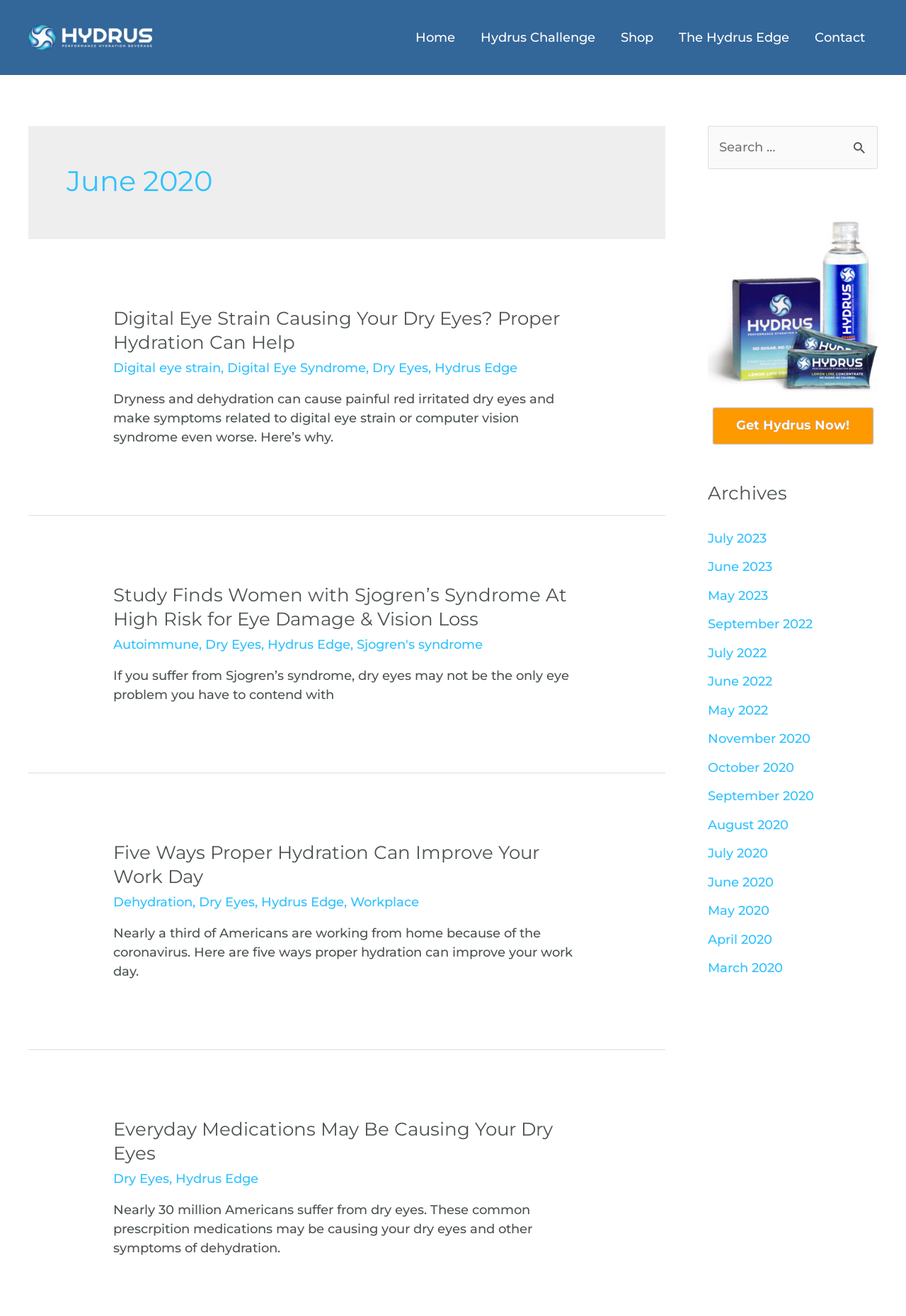What is the text of the second heading?
Using the visual information, reply with a single word or short phrase.

Study Finds Women with Sjogren’s Syndrome At High Risk for Eye Damage & Vision Loss